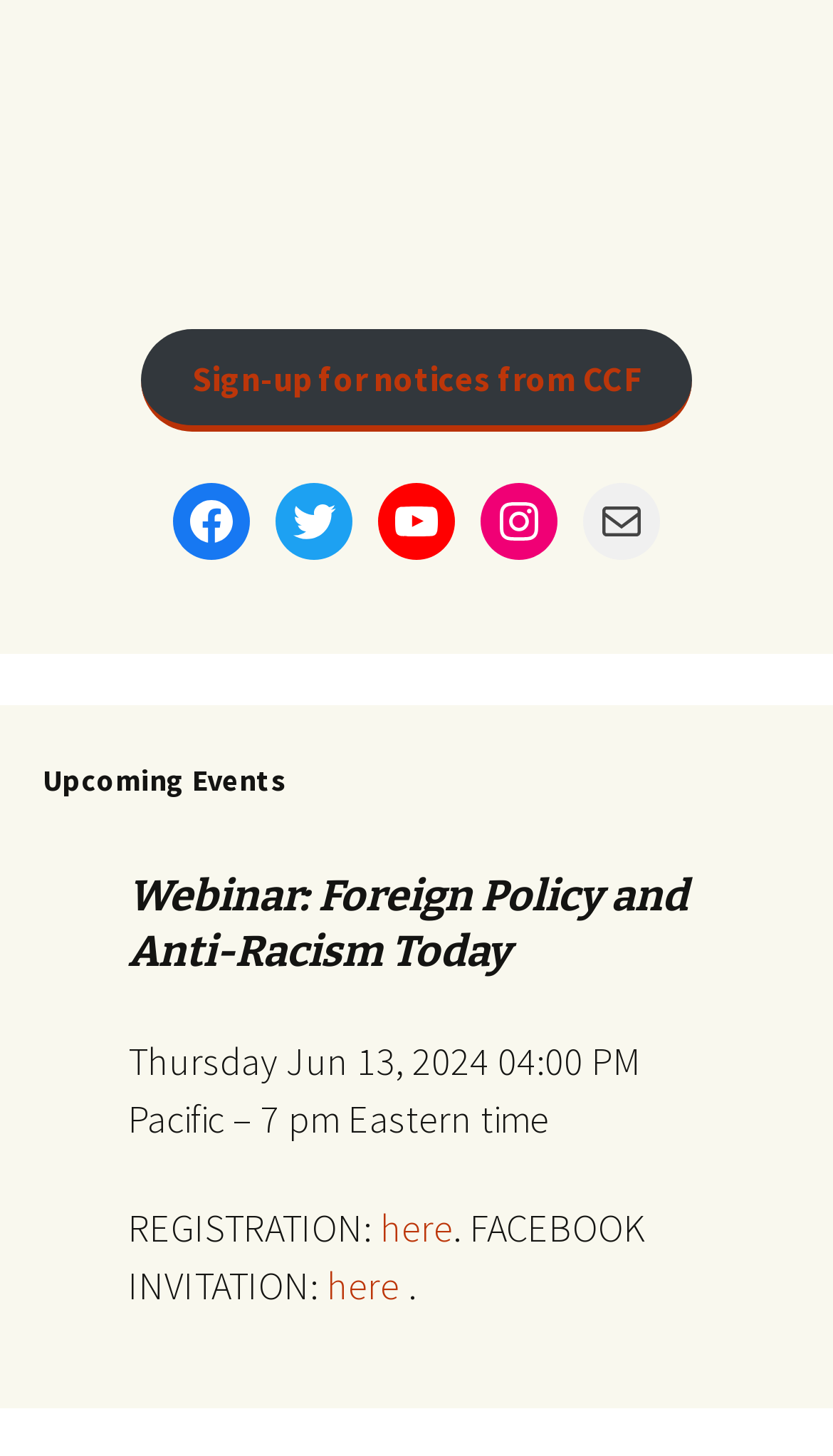What social media platforms are linked on this webpage?
Based on the screenshot, answer the question with a single word or phrase.

Facebook, Twitter, YouTube, Instagram, Mail